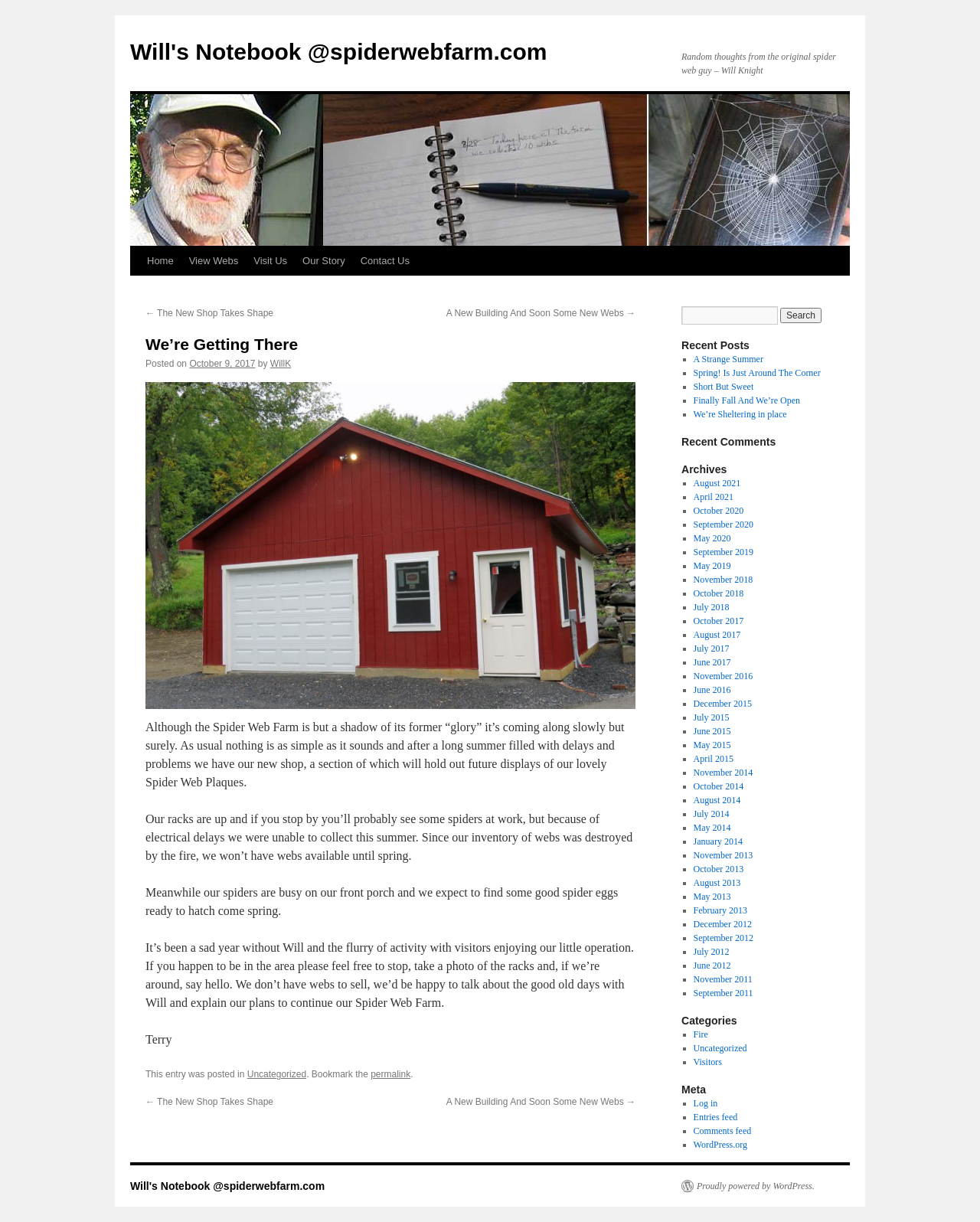What is the purpose of the search box?
Provide a concise answer using a single word or phrase based on the image.

To search the website